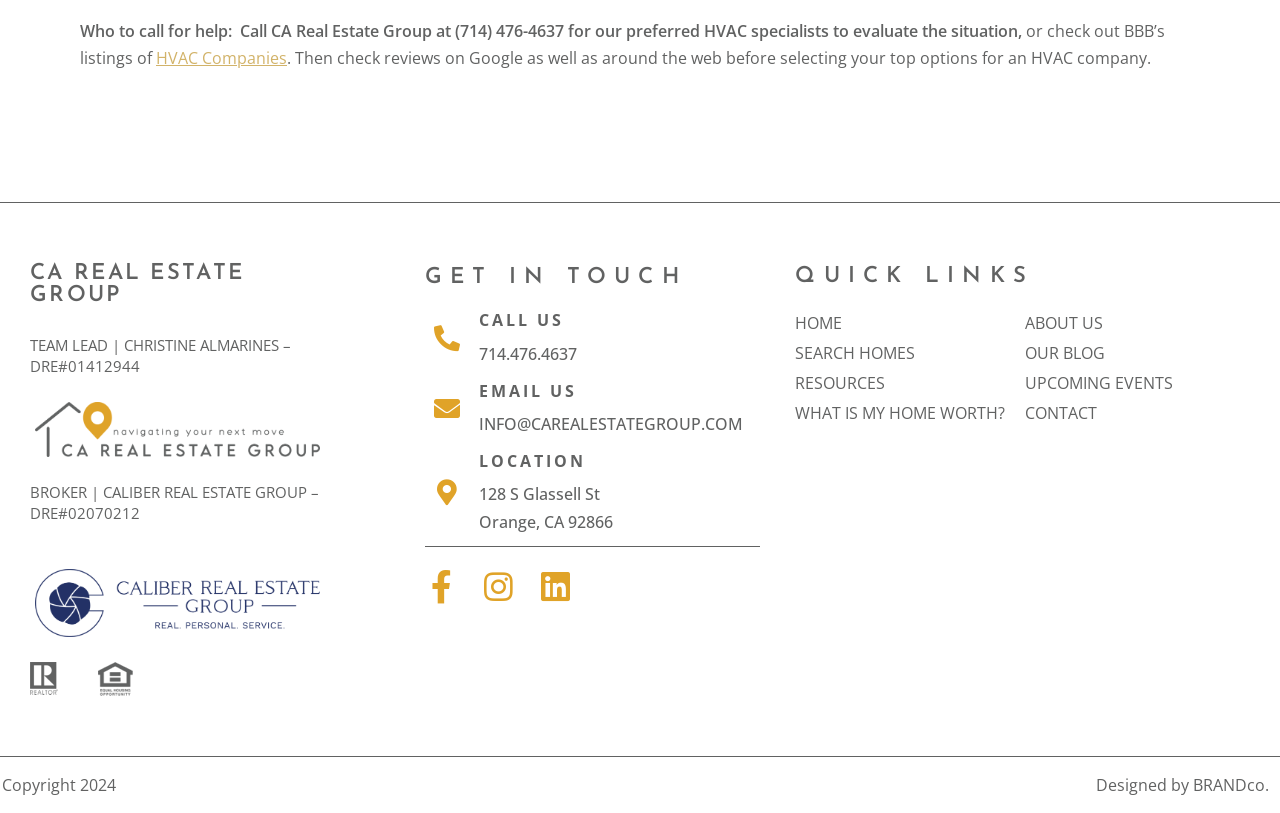Locate the bounding box coordinates of the clickable part needed for the task: "Check out HVAC Companies on BBB".

[0.122, 0.058, 0.224, 0.085]